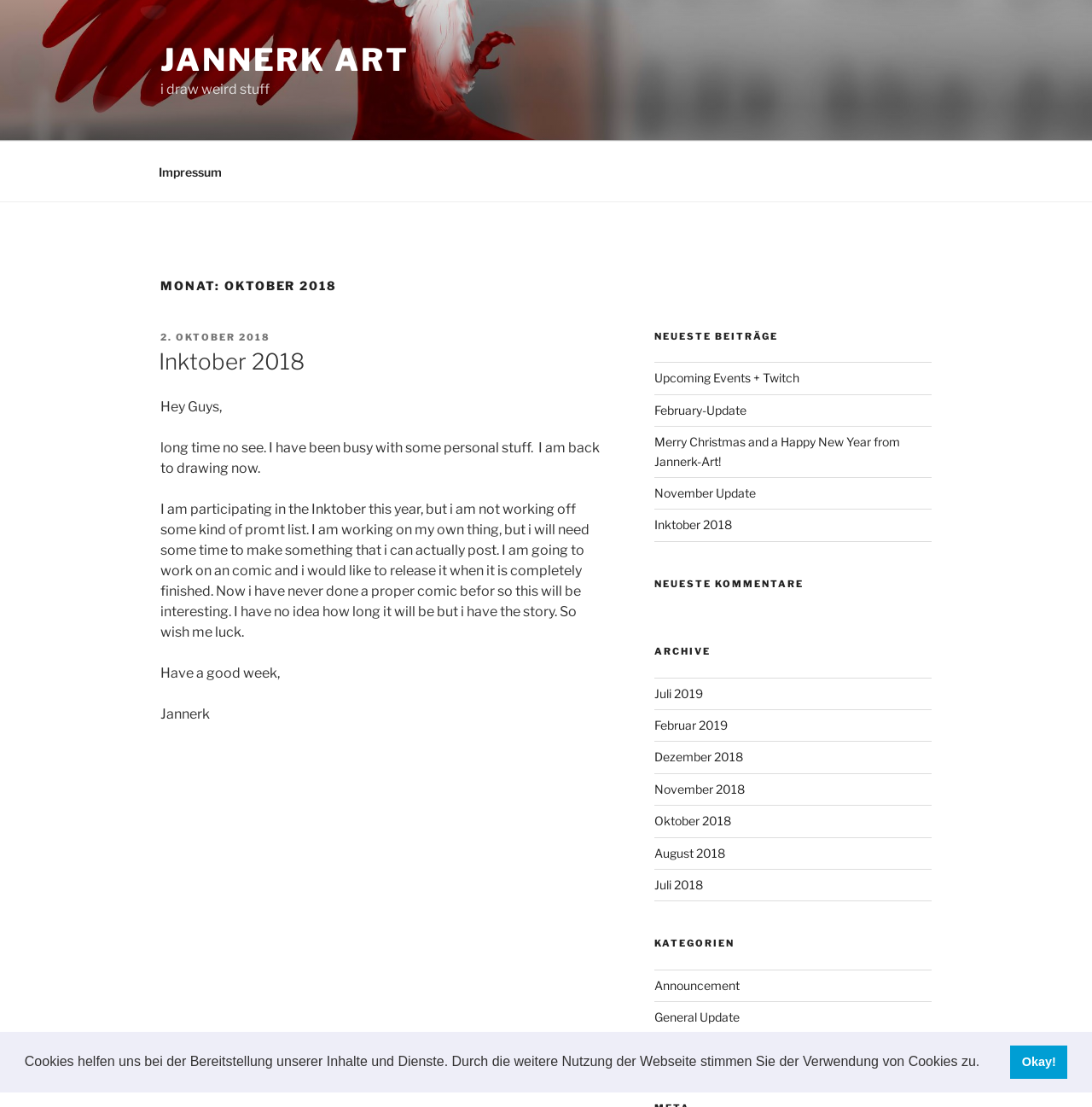Generate a detailed explanation of the webpage's features and information.

This webpage is titled "Oktober 2018 – Jannerk Art" and appears to be a personal blog or art website. At the top of the page, there is a dialog box with a message about cookies, which includes a "learn more about cookies" button and a "dismiss cookie message" button with an "Okay!" label.

Below the dialog box, there is a header section with a link to "JANNERK ART" and a subtitle "i draw weird stuff". To the right of the header section, there is a navigation menu labeled "Oberes Menü" with a single link to "Impressum".

The main content of the page is divided into two columns. The left column has a heading "MONAT: OKTOBER 2018" and contains a single article with a header "Inktober 2018". The article has a few paragraphs of text, including a personal message from the author, Jannerk, about participating in Inktober and working on a comic.

The right column has three sections: "NEUESTE BEITRÄGE" (latest posts), "NEUESTE KOMMENTARE" (latest comments), and "ARCHIVE". The "NEUESTE BEITRÄGE" section has five links to recent posts, including "Upcoming Events + Twitch" and "Inktober 2018". The "ARCHIVE" section has seven links to monthly archives, ranging from July 2019 to August 2018. There is also a "KATEGORIEN" (categories) section with three links to categories: "Announcement", "General Update", and "Uncategorized".